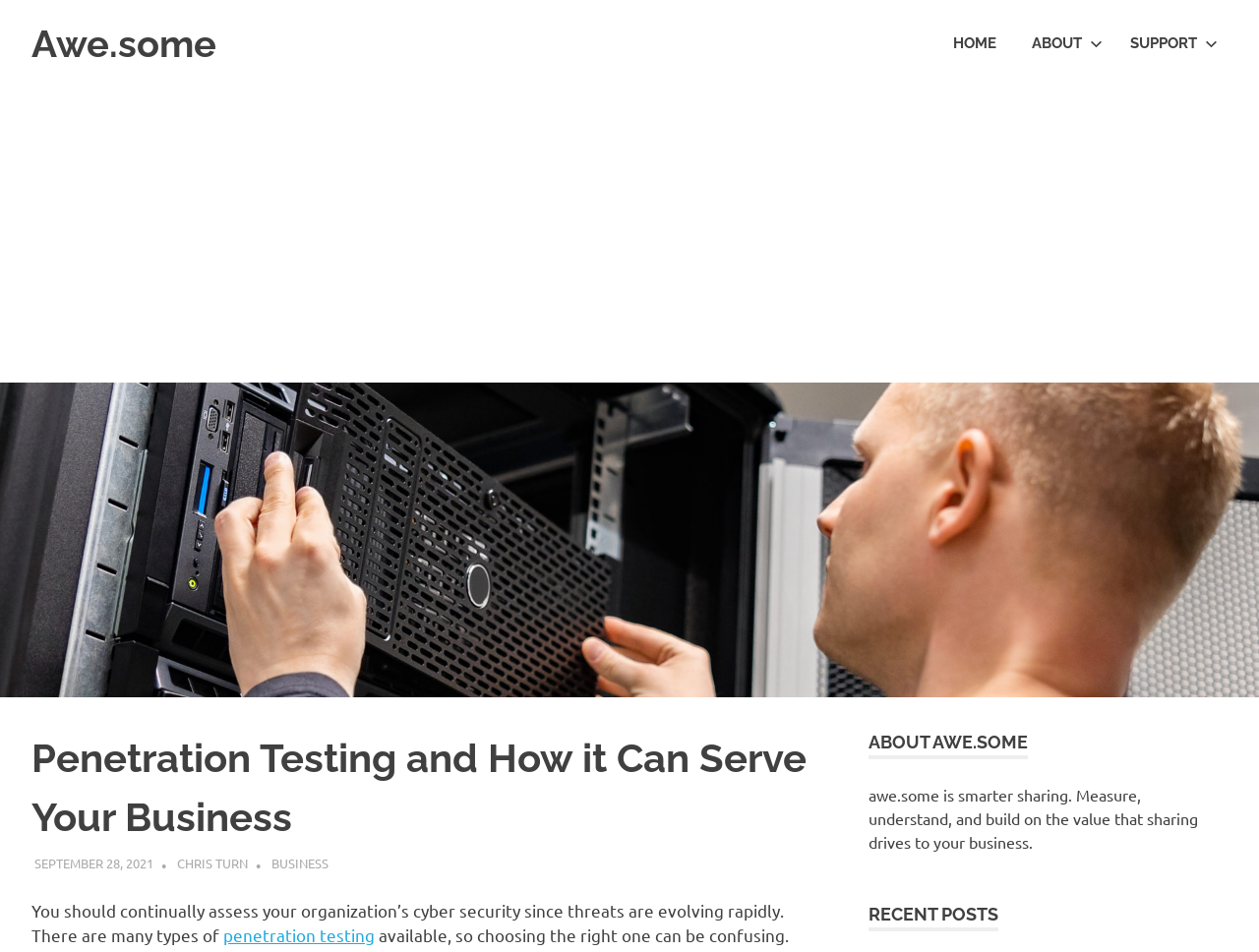Using the provided description Support, find the bounding box coordinates for the UI element. Provide the coordinates in (top-left x, top-left y, bottom-right x, bottom-right y) format, ensuring all values are between 0 and 1.

[0.884, 0.016, 0.975, 0.076]